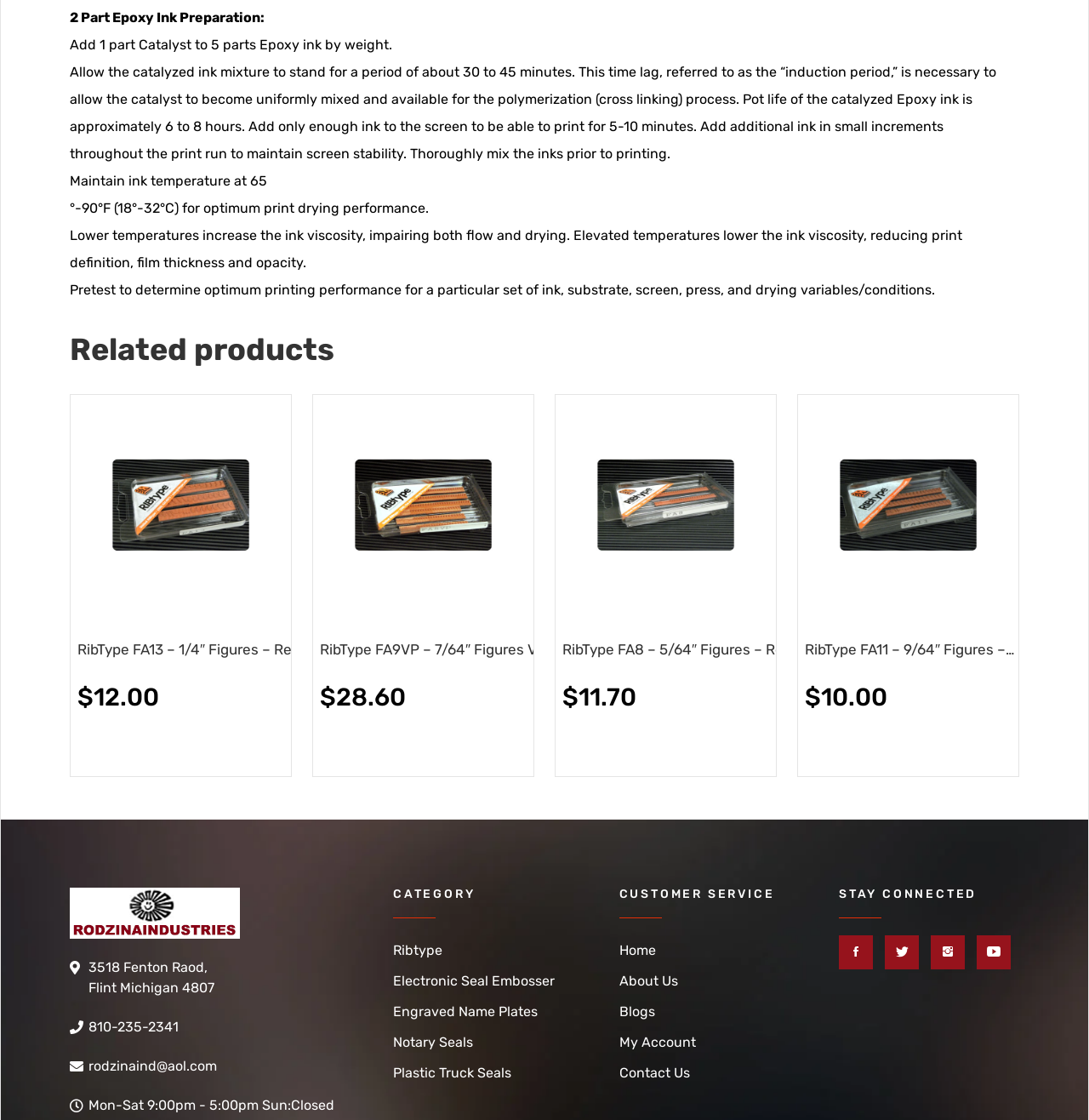Provide the bounding box coordinates for the UI element that is described as: "Engraved Name Plates".

[0.361, 0.89, 0.509, 0.917]